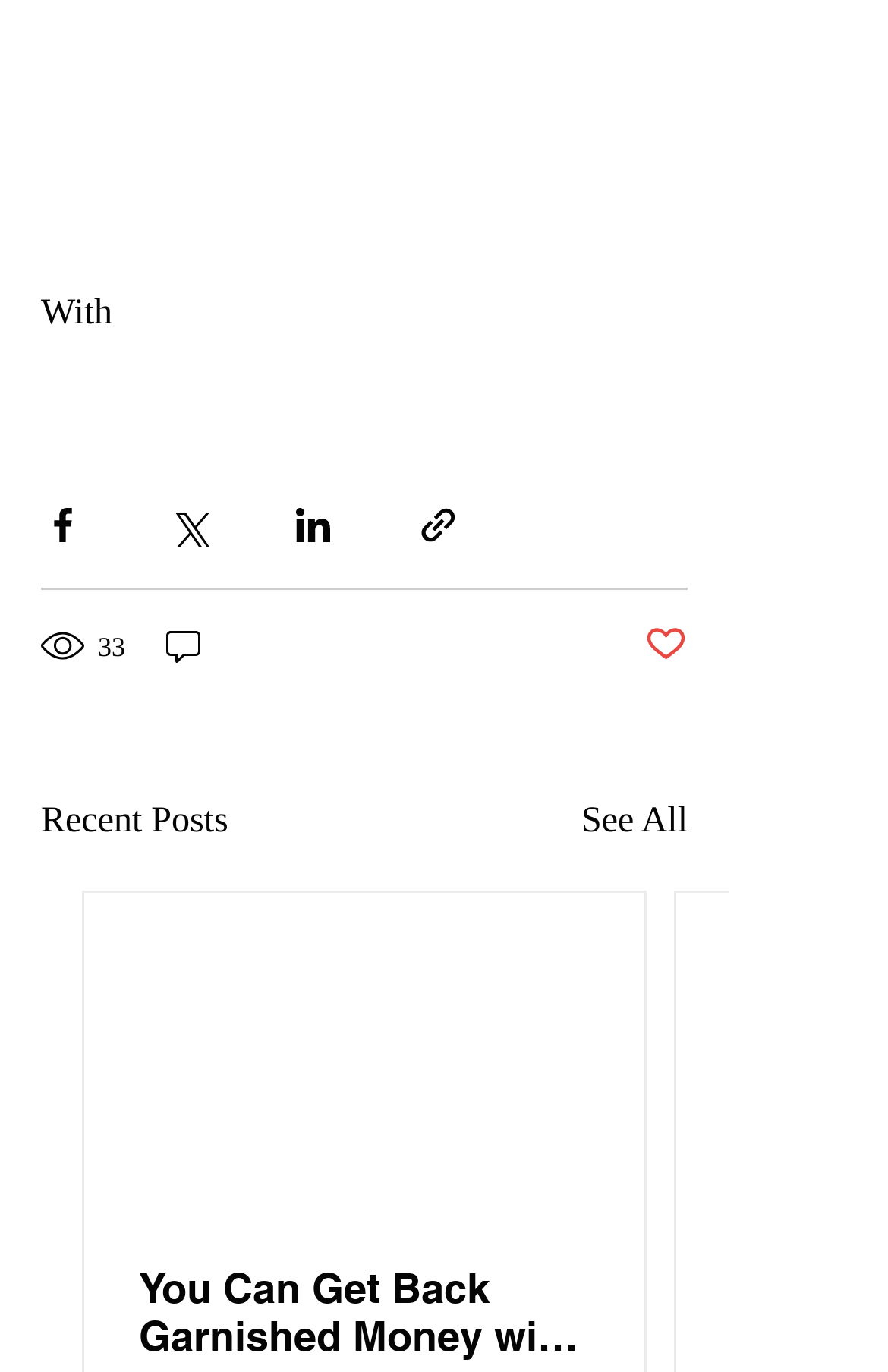Locate the bounding box coordinates of the clickable area to execute the instruction: "Share via Facebook". Provide the coordinates as four float numbers between 0 and 1, represented as [left, top, right, bottom].

[0.046, 0.368, 0.095, 0.399]